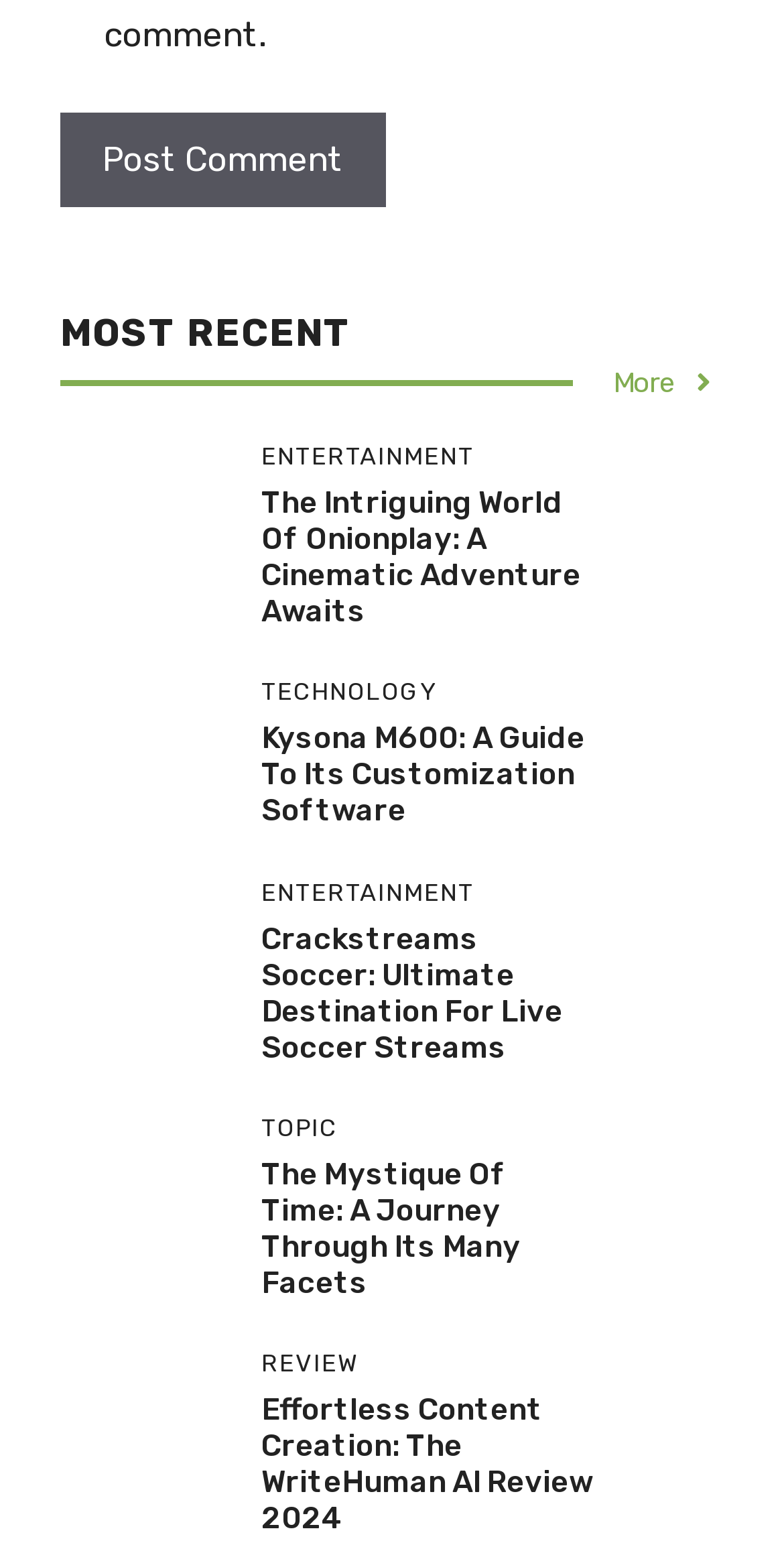How many figures are present on the webpage?
Give a one-word or short-phrase answer derived from the screenshot.

5